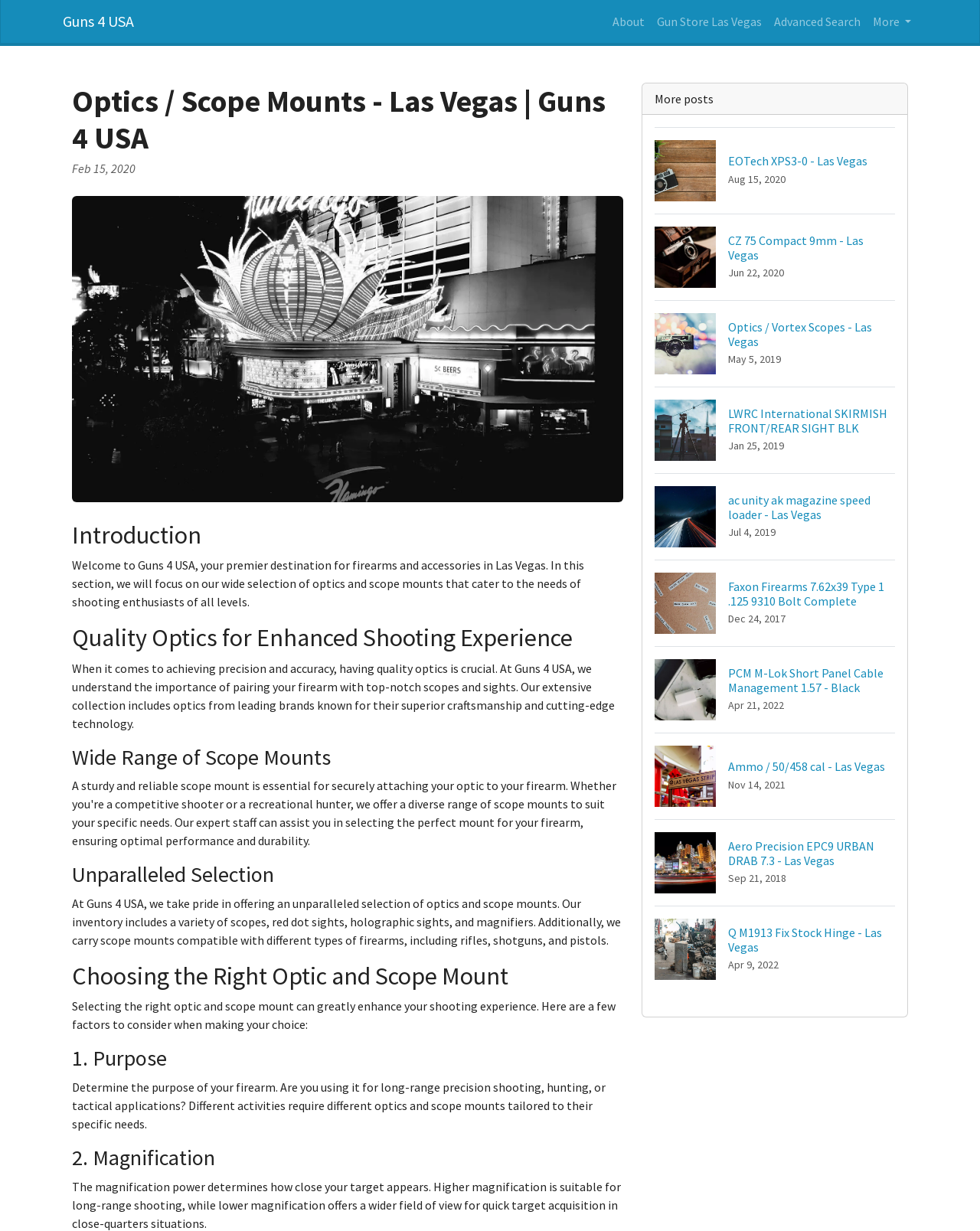What types of firearms are compatible with the scope mounts offered?
Give a detailed and exhaustive answer to the question.

The webpage mentions that the scope mounts available are compatible with different types of firearms, including rifles, shotguns, and pistols, indicating that the website caters to a wide range of shooting enthusiasts.